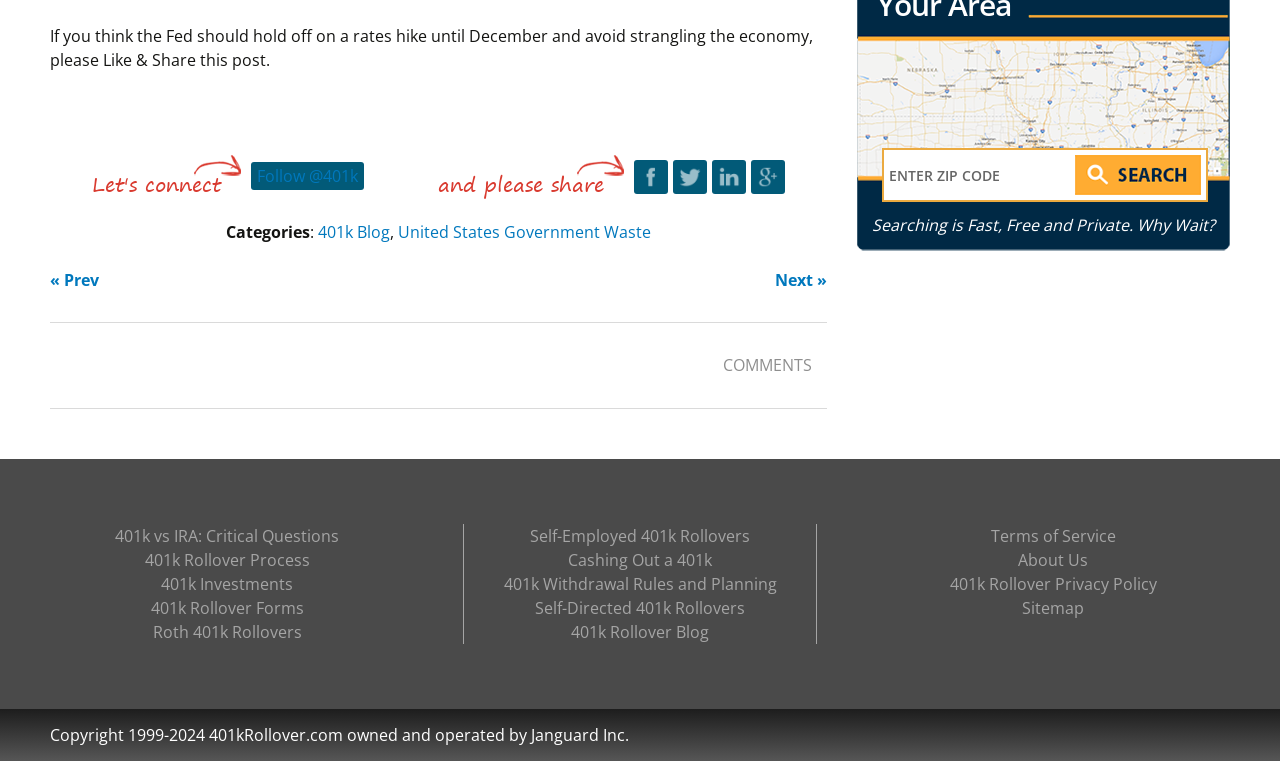Pinpoint the bounding box coordinates of the clickable area needed to execute the instruction: "Search for a zip code". The coordinates should be specified as four float numbers between 0 and 1, i.e., [left, top, right, bottom].

[0.69, 0.197, 0.839, 0.263]